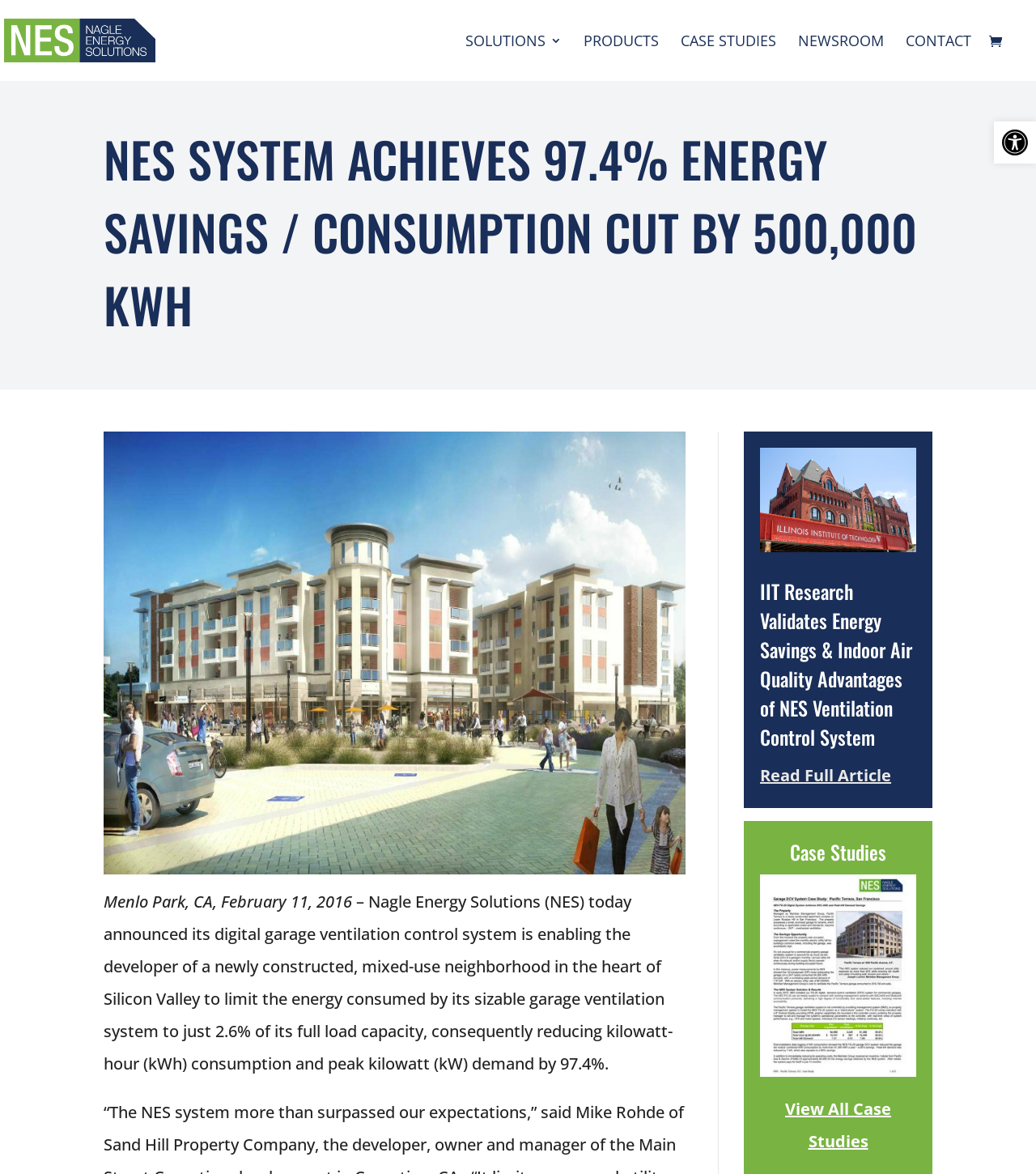Please respond to the question using a single word or phrase:
What is the percentage of energy savings achieved?

97.4%